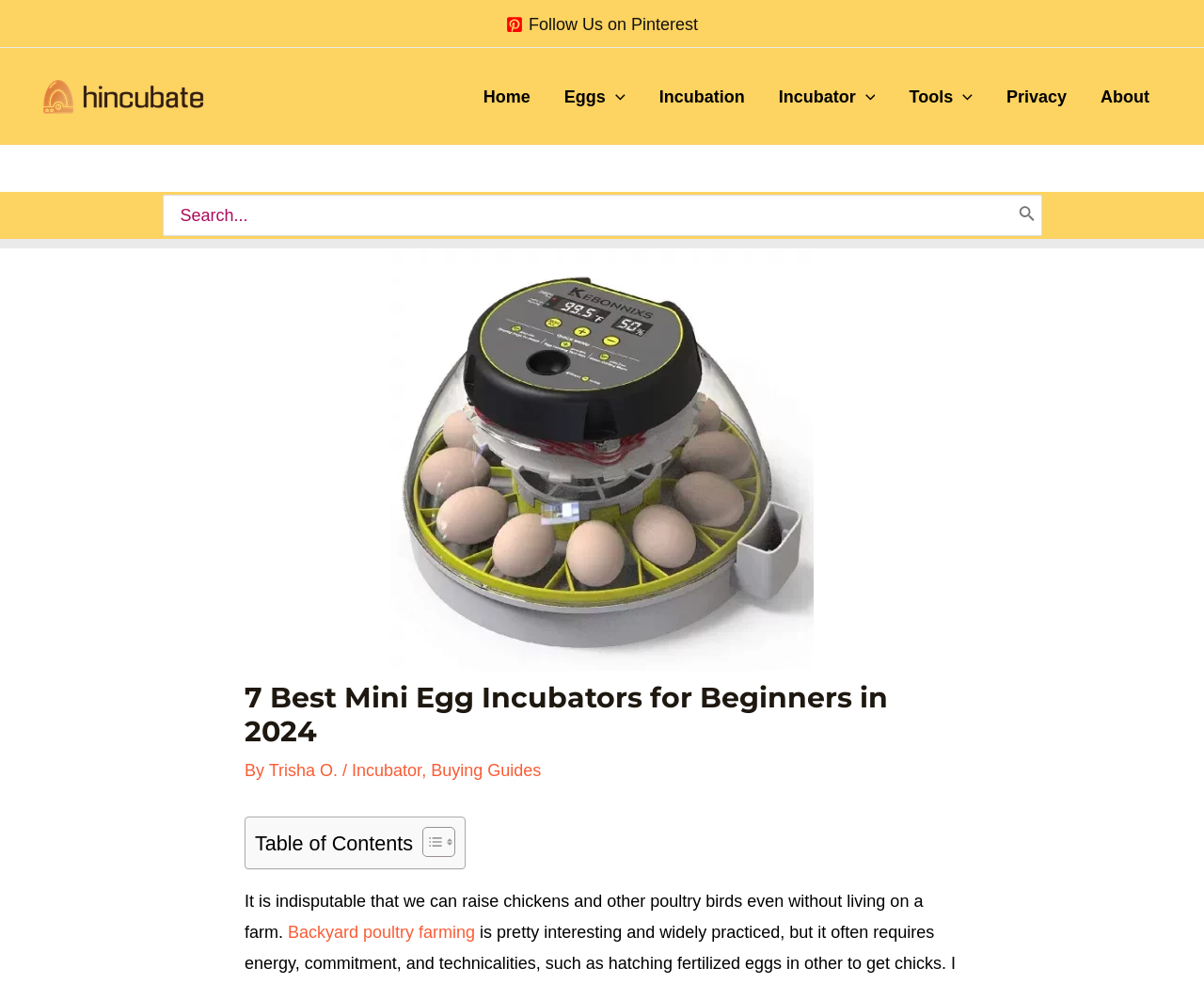What is the author of the article?
Examine the screenshot and reply with a single word or phrase.

Trisha O.